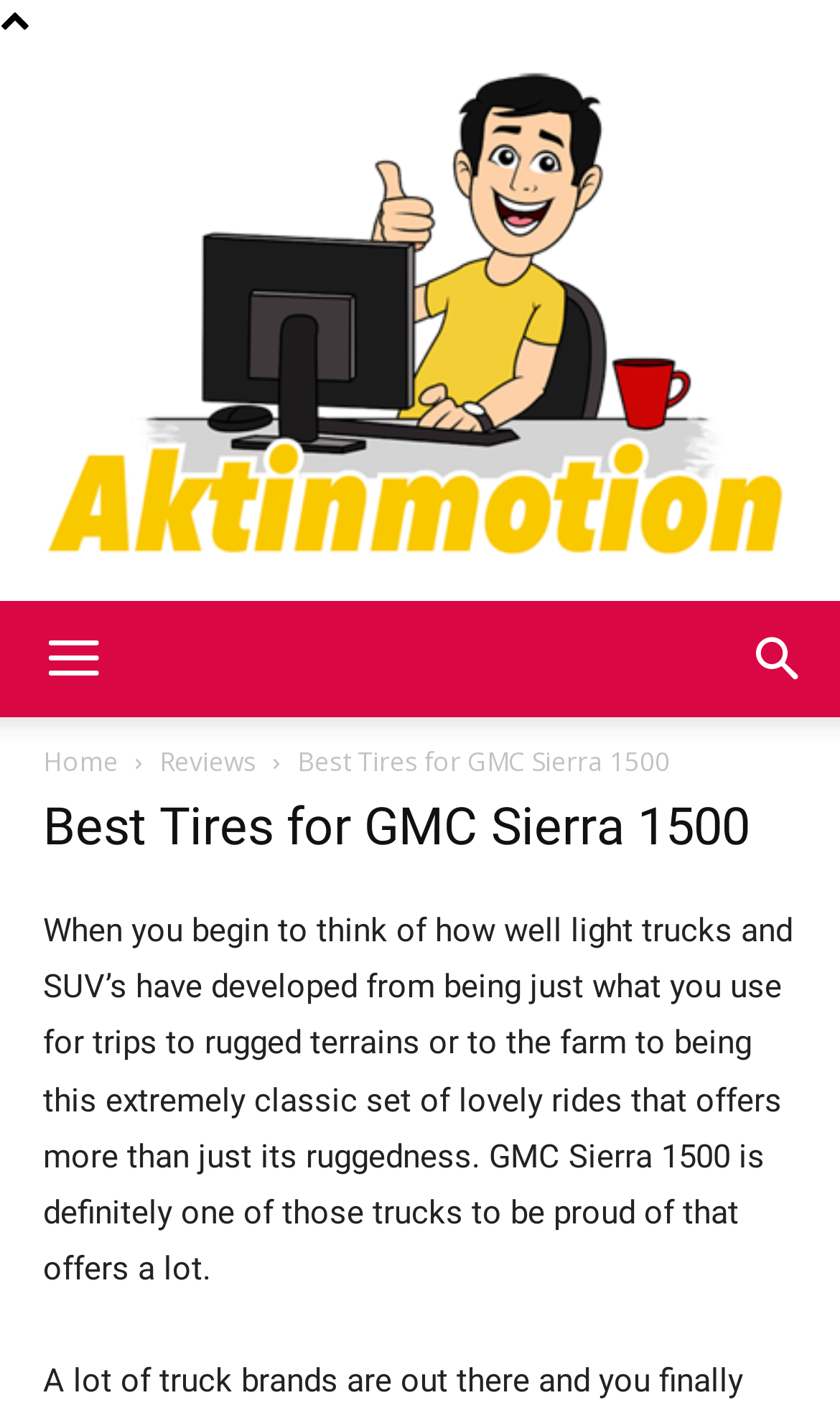What is the relationship between the 'Menu' button and the links below it?
Based on the visual information, provide a detailed and comprehensive answer.

The 'Menu' button is located at the top left corner of the webpage, and below it are several links, including 'Home' and 'Reviews'. It can be inferred that these links are part of the menu, and that clicking on the 'Menu' button may reveal more links or options. This is a common design pattern found on many websites, where a menu button is used to toggle the visibility of a menu or navigation bar.